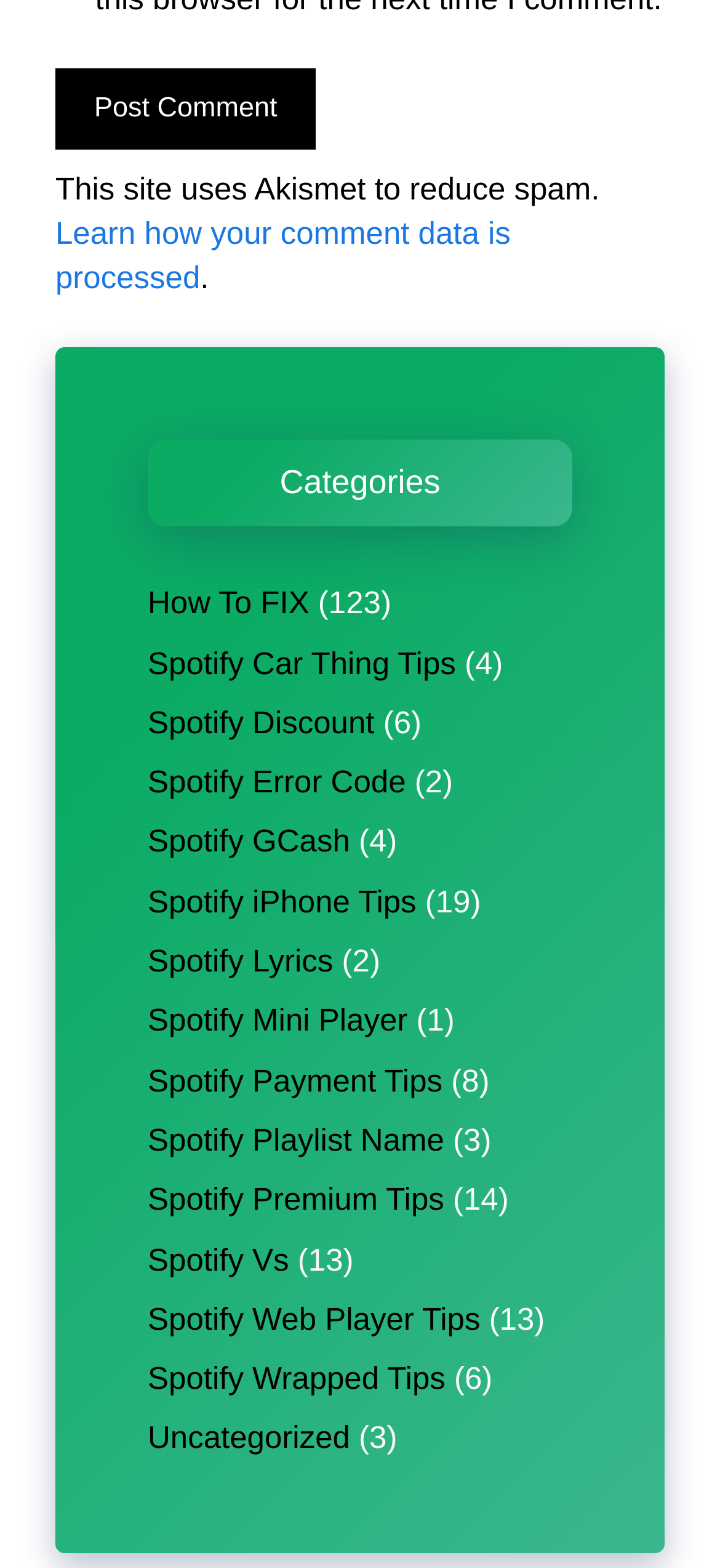Determine the bounding box coordinates of the clickable element necessary to fulfill the instruction: "Search for documentation". Provide the coordinates as four float numbers within the 0 to 1 range, i.e., [left, top, right, bottom].

None